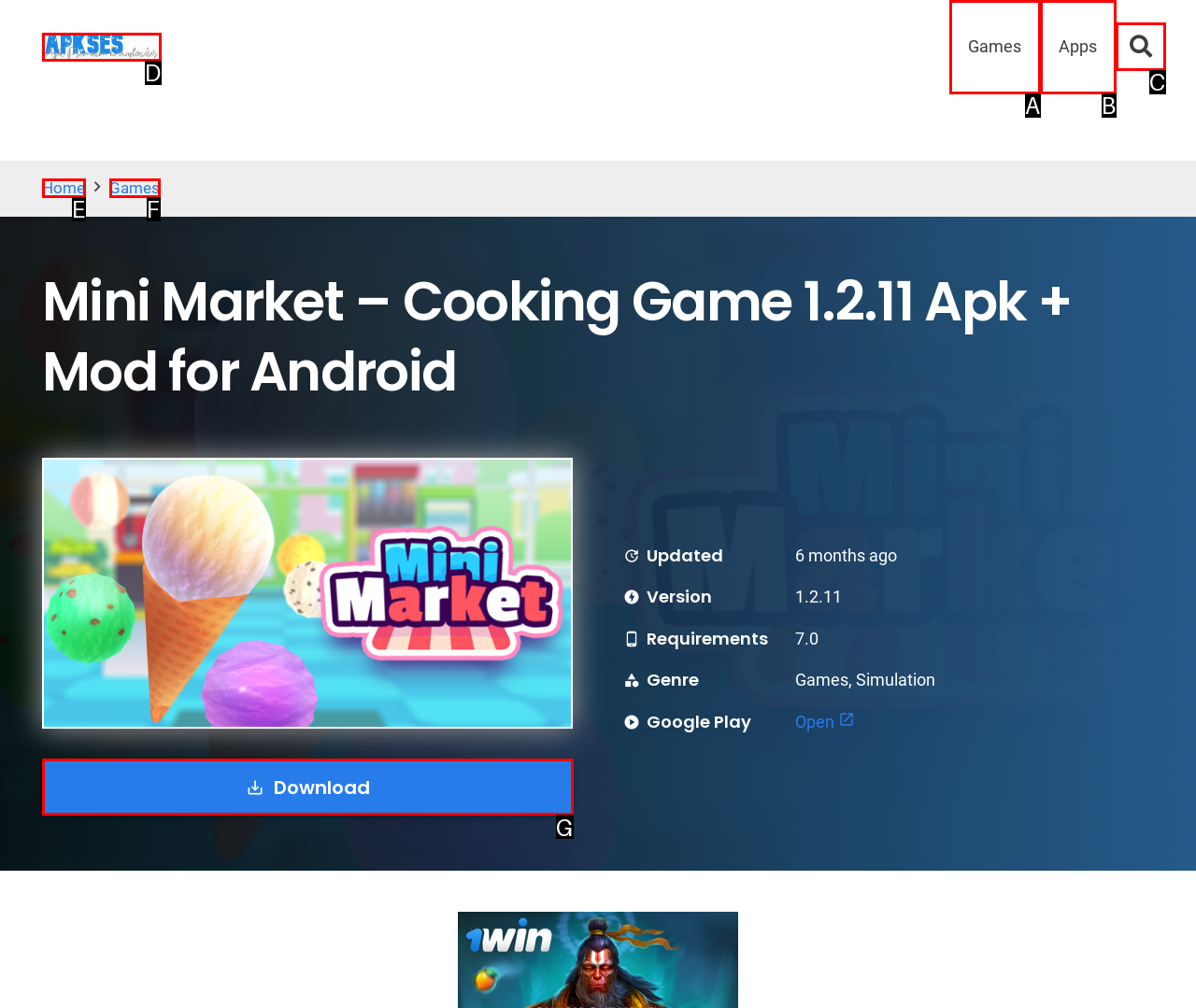Determine the UI element that matches the description: Games
Answer with the letter from the given choices.

A